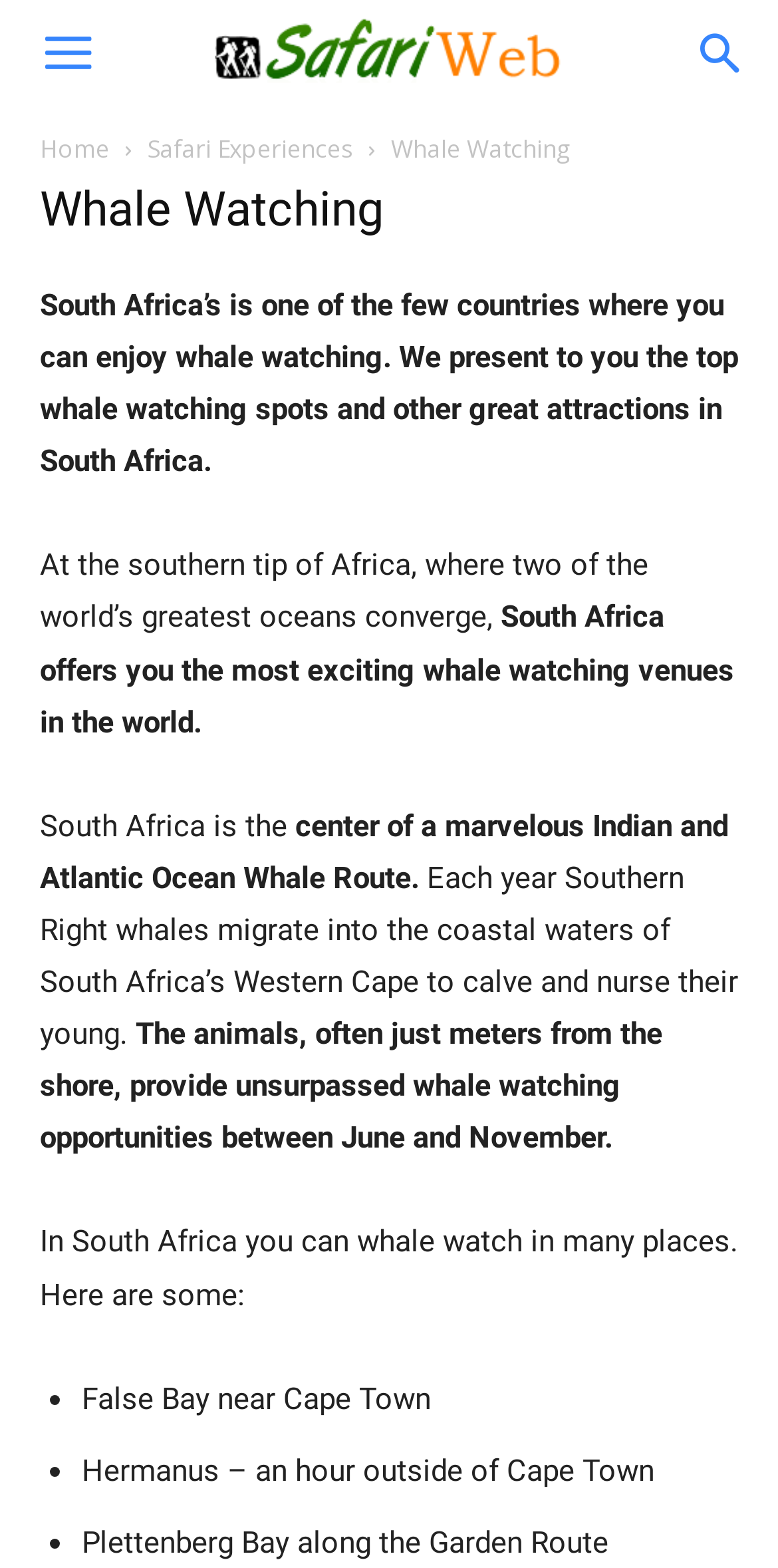Where can you whale watch in South Africa?
Using the image as a reference, deliver a detailed and thorough answer to the question.

According to the webpage, you can whale watch in multiple places in South Africa, including False Bay near Cape Town, Hermanus, and Plettenberg Bay along the Garden Route.